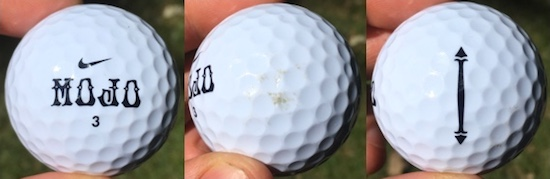Describe all the important aspects and features visible in the image.

The image showcases three views of a Nike Mojo golf ball, demonstrating its condition after one round of play. The first view presents the top of the ball, clearly displaying the Nike logo and the word "MOJO" alongside the number "3." The second view reveals the side of the ball, which shows signs of wear with a noticeable mark, indicating the impact of gameplay. The third view illustrates the opposite side where the branding continues, emphasizing the ball's overall durability despite having landed in sand traps and on a cart path. The caption accompanying the image states, "After one round," reflecting on the ball's resilience and condition post-use.